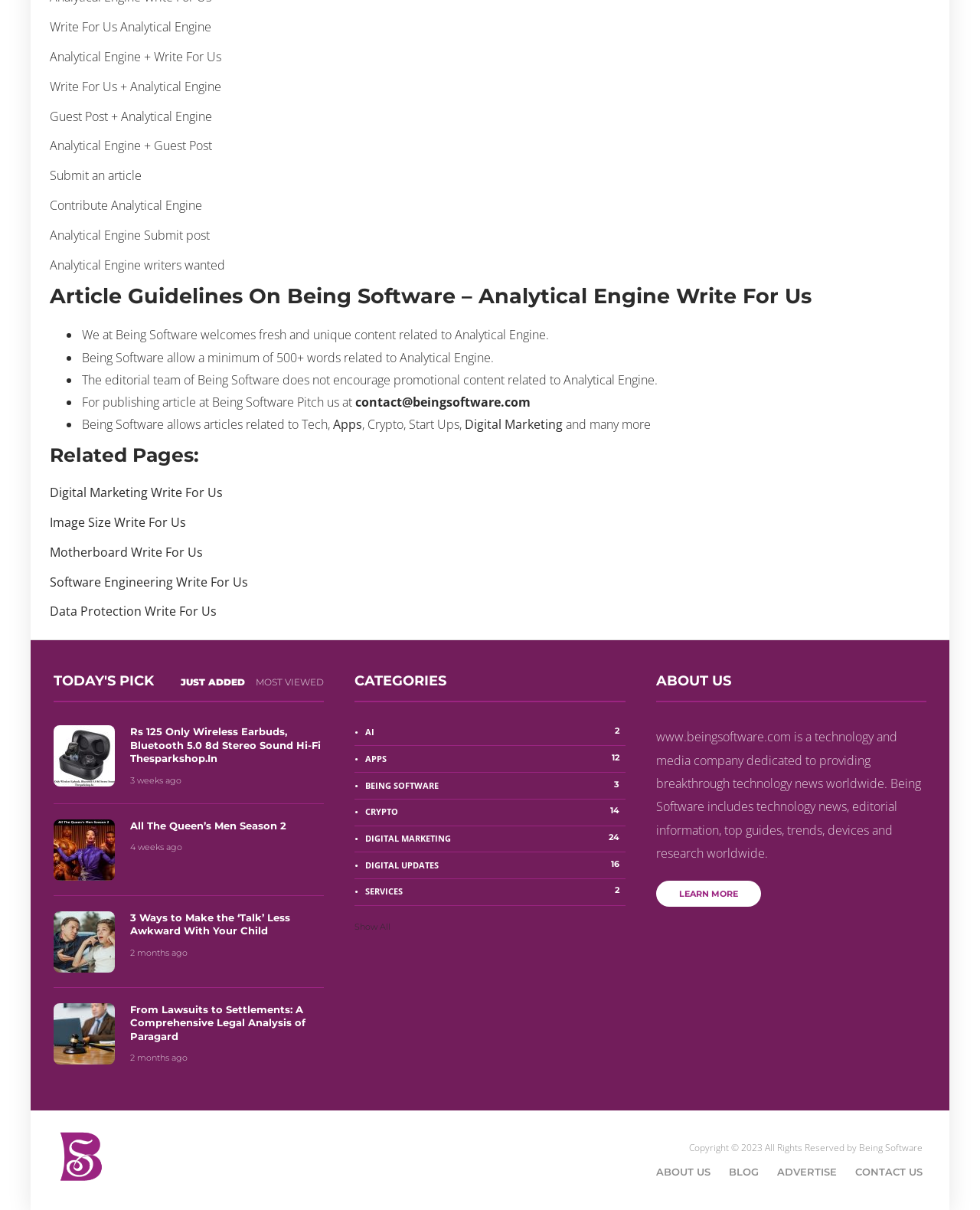Given the element description Just Added, identify the bounding box coordinates for the UI element on the webpage screenshot. The format should be (top-left x, top-left y, bottom-right x, bottom-right y), with values between 0 and 1.

[0.185, 0.559, 0.25, 0.569]